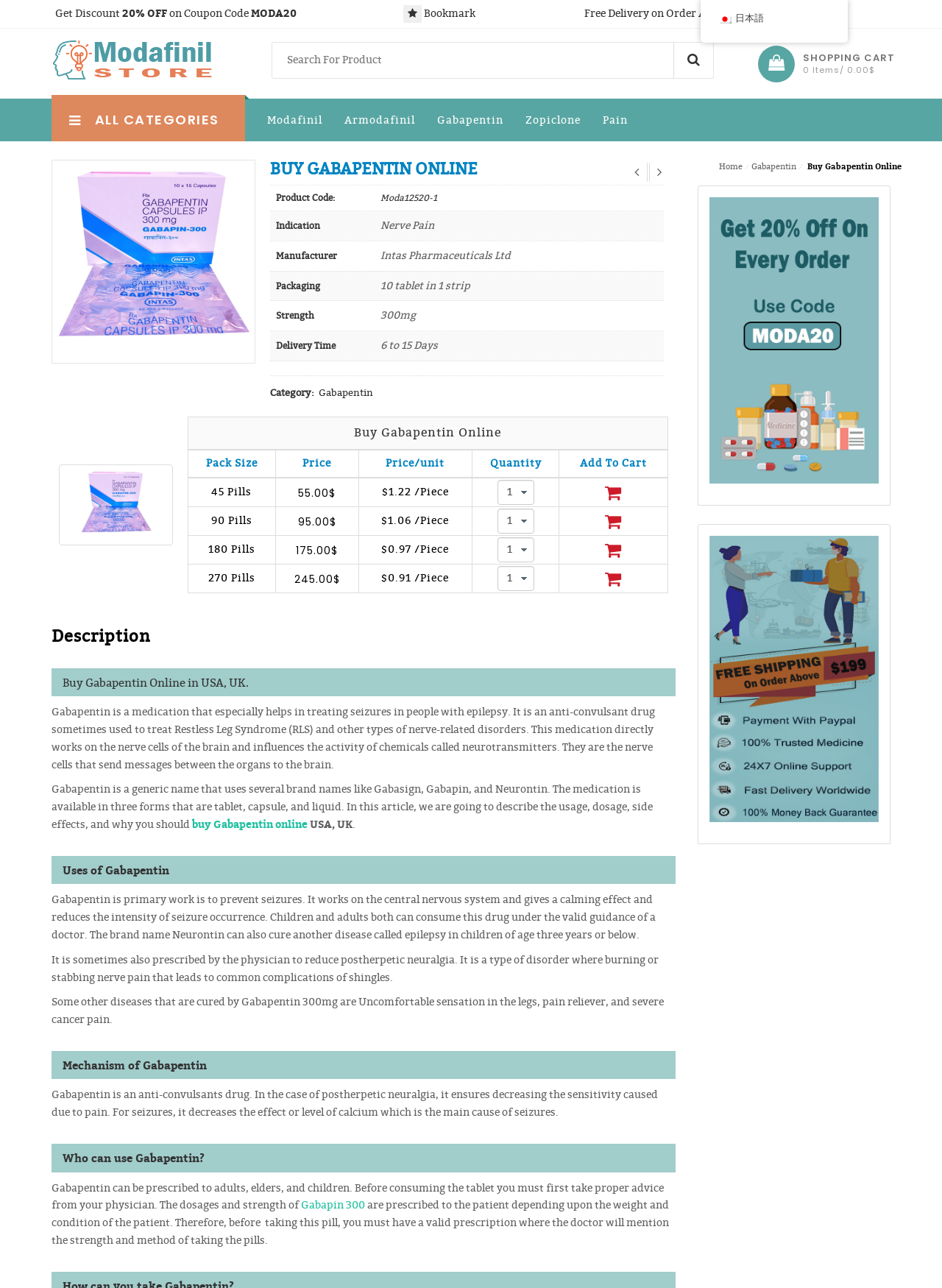What is the primary heading on this webpage?

BUY GABAPENTIN ONLINE